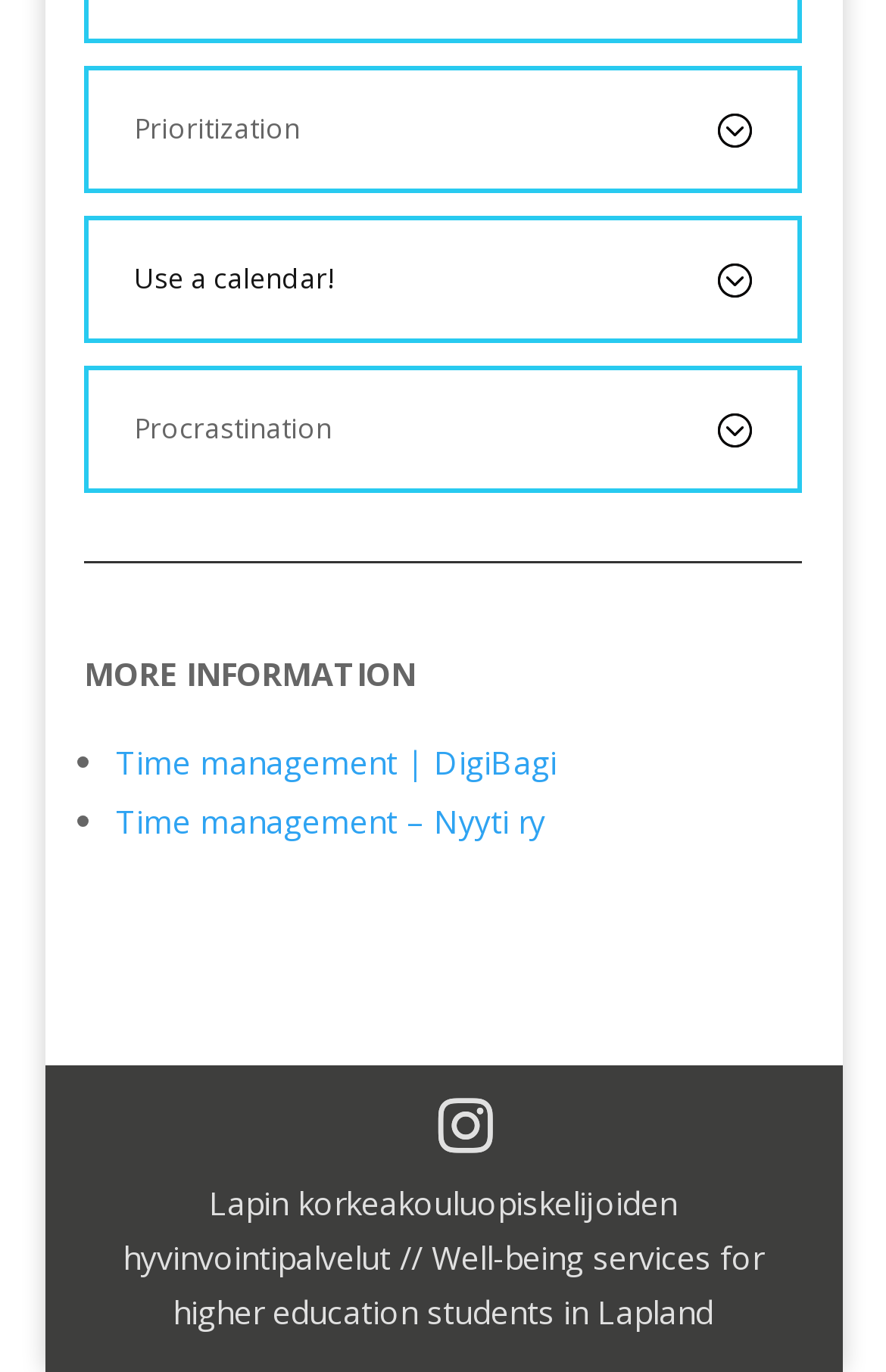What is the last text on the webpage? Please answer the question using a single word or phrase based on the image.

Well-being services for higher education students in Lapland